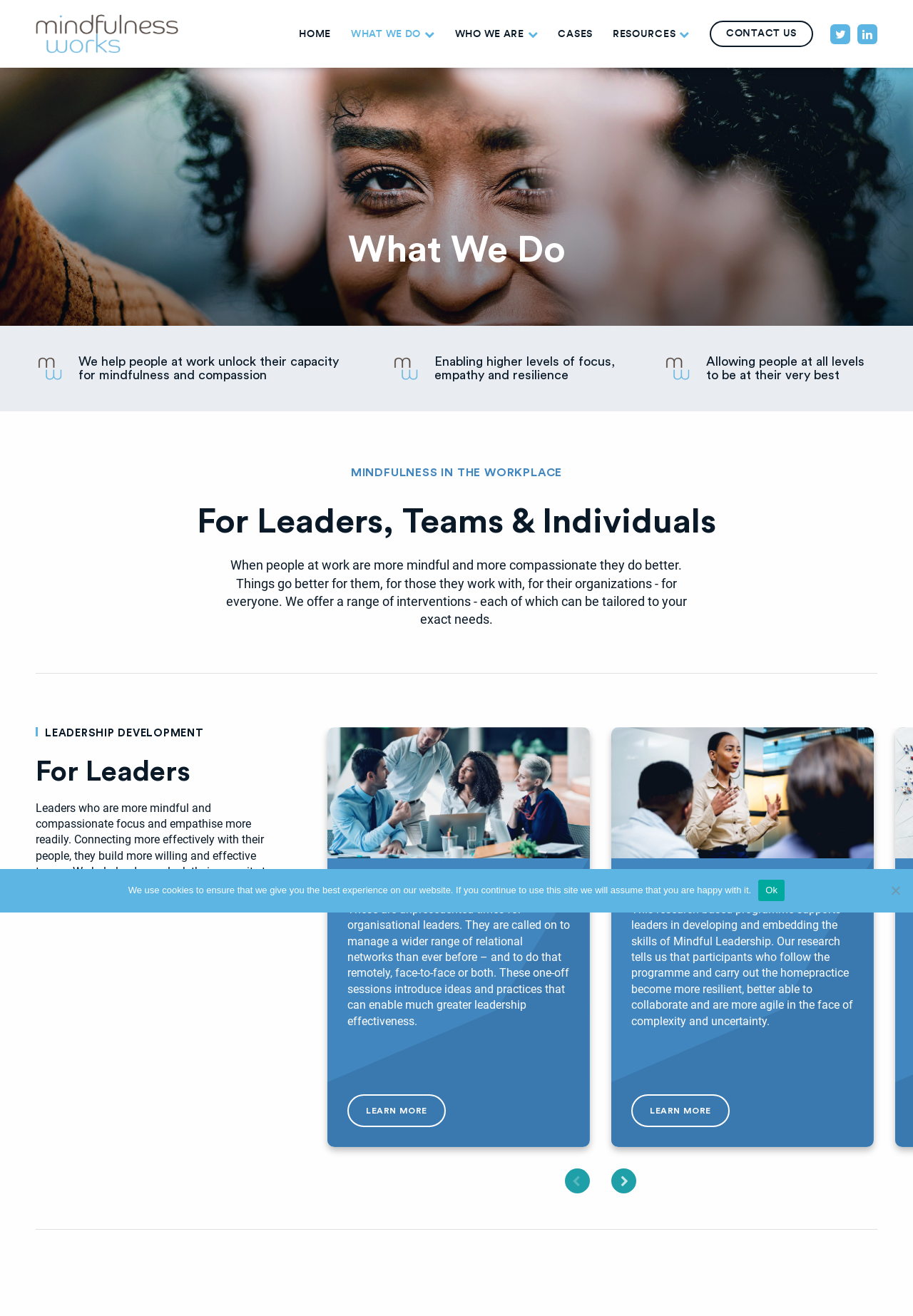Find and specify the bounding box coordinates that correspond to the clickable region for the instruction: "Click on the LEARN MORE link".

[0.38, 0.832, 0.488, 0.857]